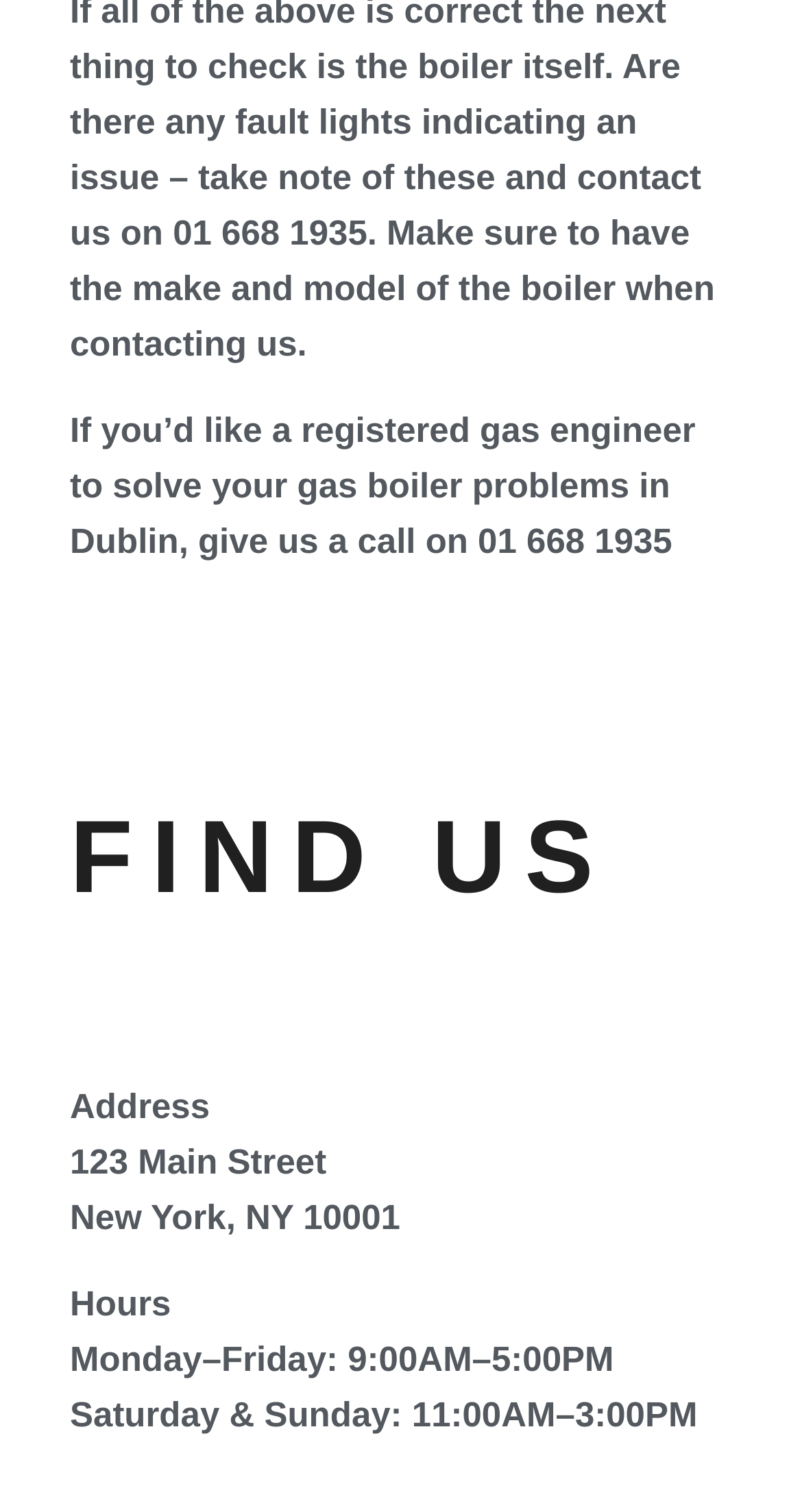Give a concise answer of one word or phrase to the question: 
What is the day with the longest hours of operation?

Monday–Friday